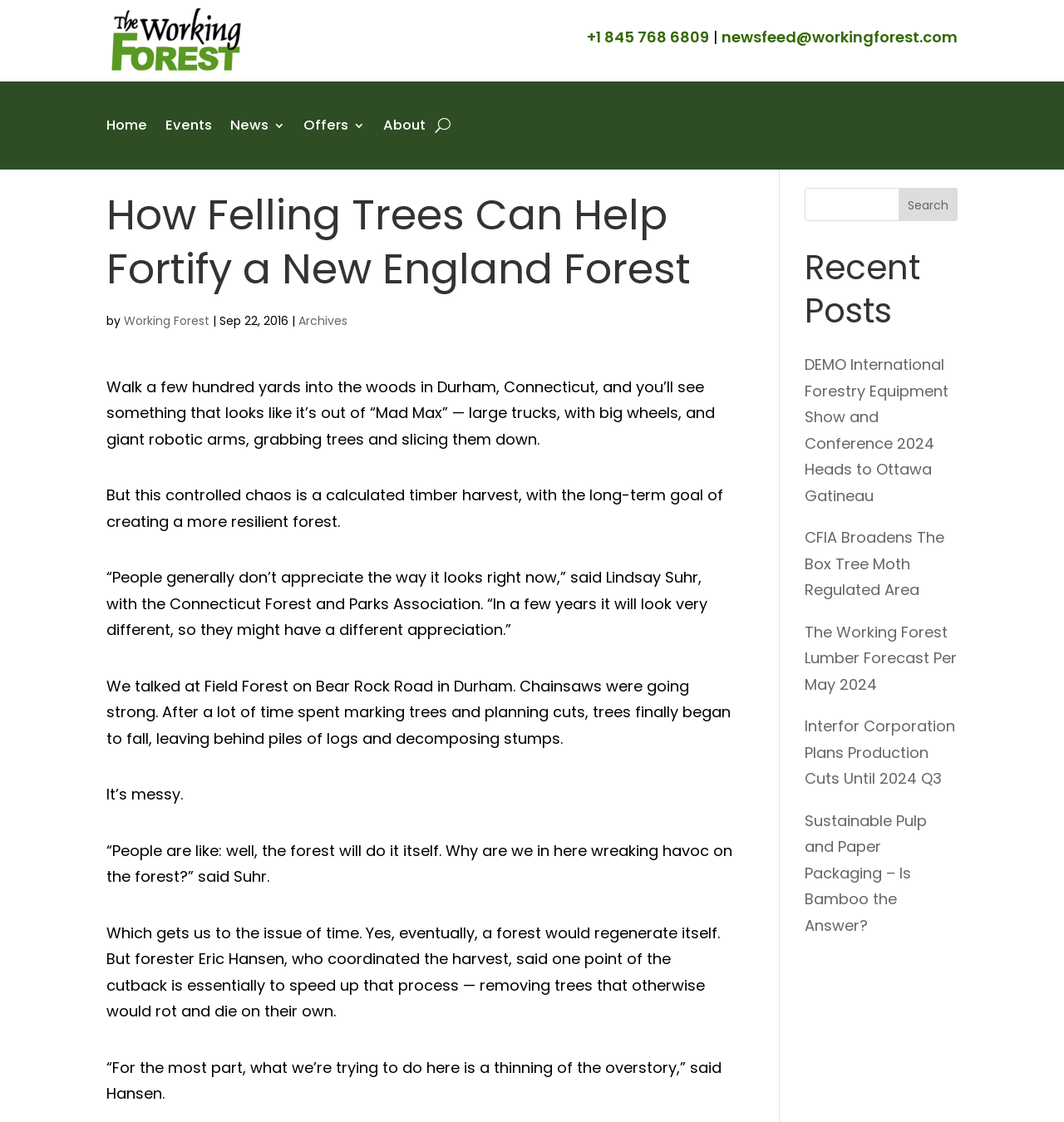Bounding box coordinates are given in the format (top-left x, top-left y, bottom-right x, bottom-right y). All values should be floating point numbers between 0 and 1. Provide the bounding box coordinate for the UI element described as: Search

[0.845, 0.167, 0.9, 0.197]